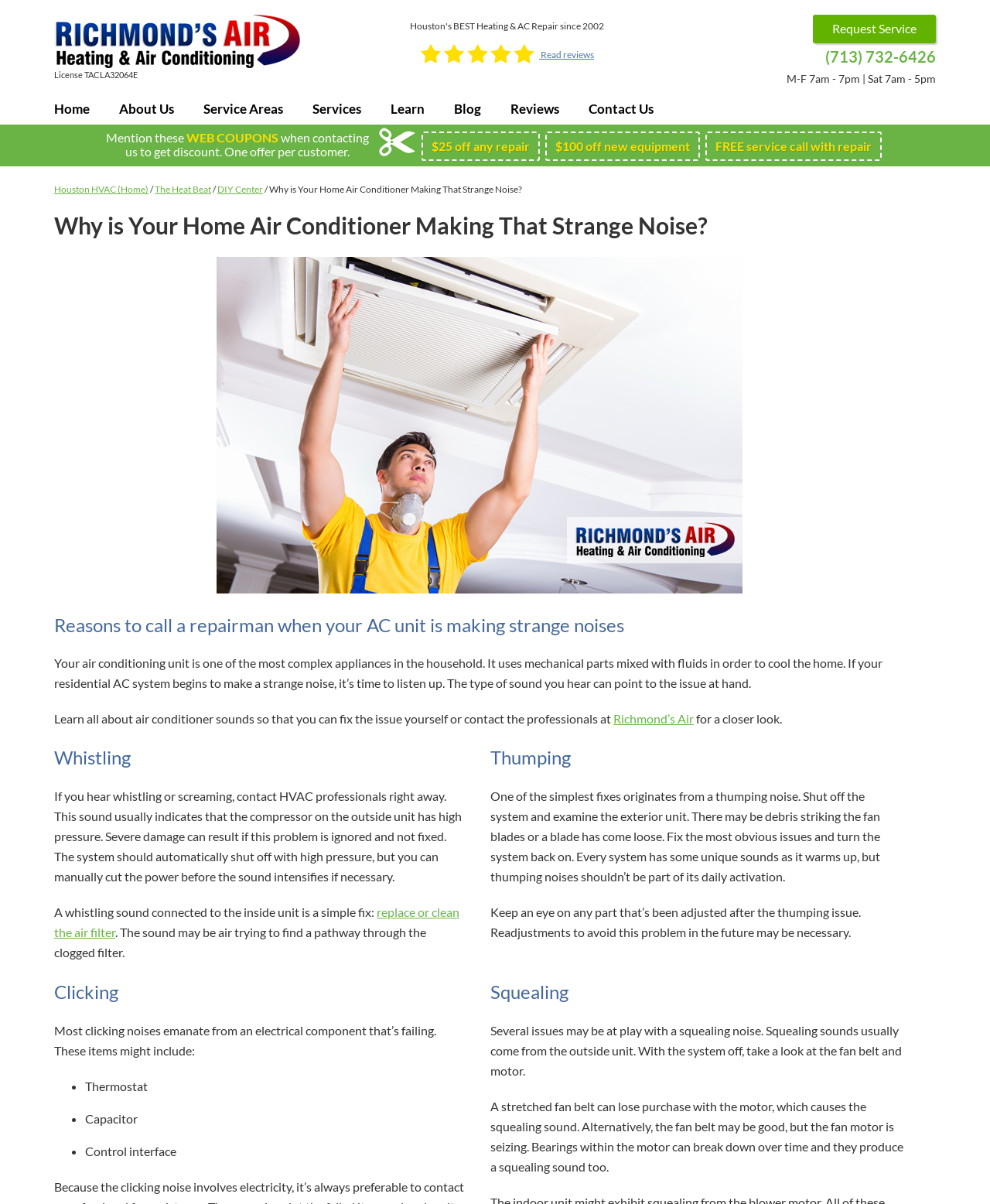Locate the coordinates of the bounding box for the clickable region that fulfills this instruction: "Contact Richmond's Air for a closer look at air conditioner sounds".

[0.62, 0.591, 0.701, 0.603]